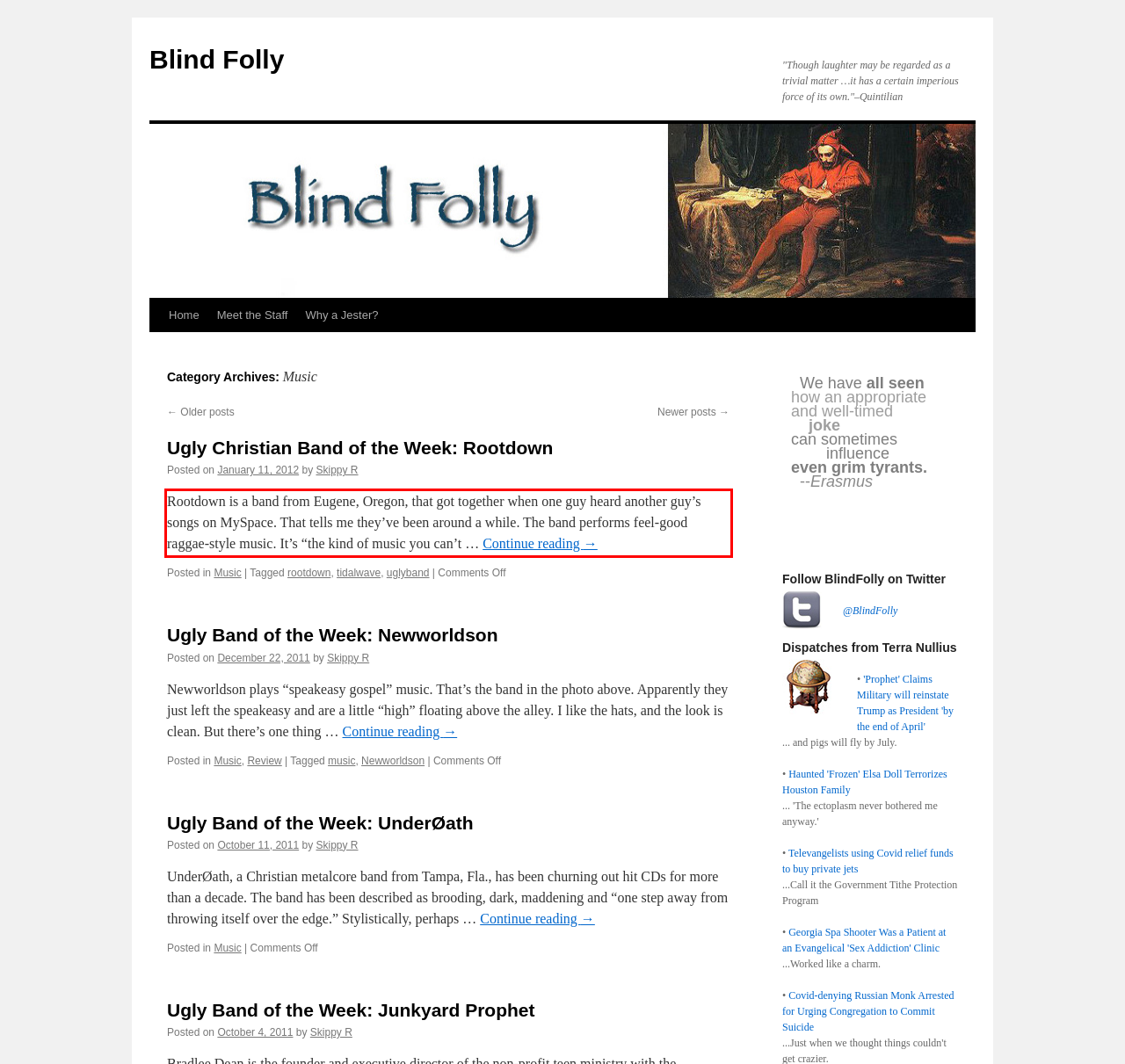Identify the text within the red bounding box on the webpage screenshot and generate the extracted text content.

Rootdown is a band from Eugene, Oregon, that got together when one guy heard another guy’s songs on MySpace. That tells me they’ve been around a while. The band performs feel-good raggae-style music. It’s “the kind of music you can’t … Continue reading →